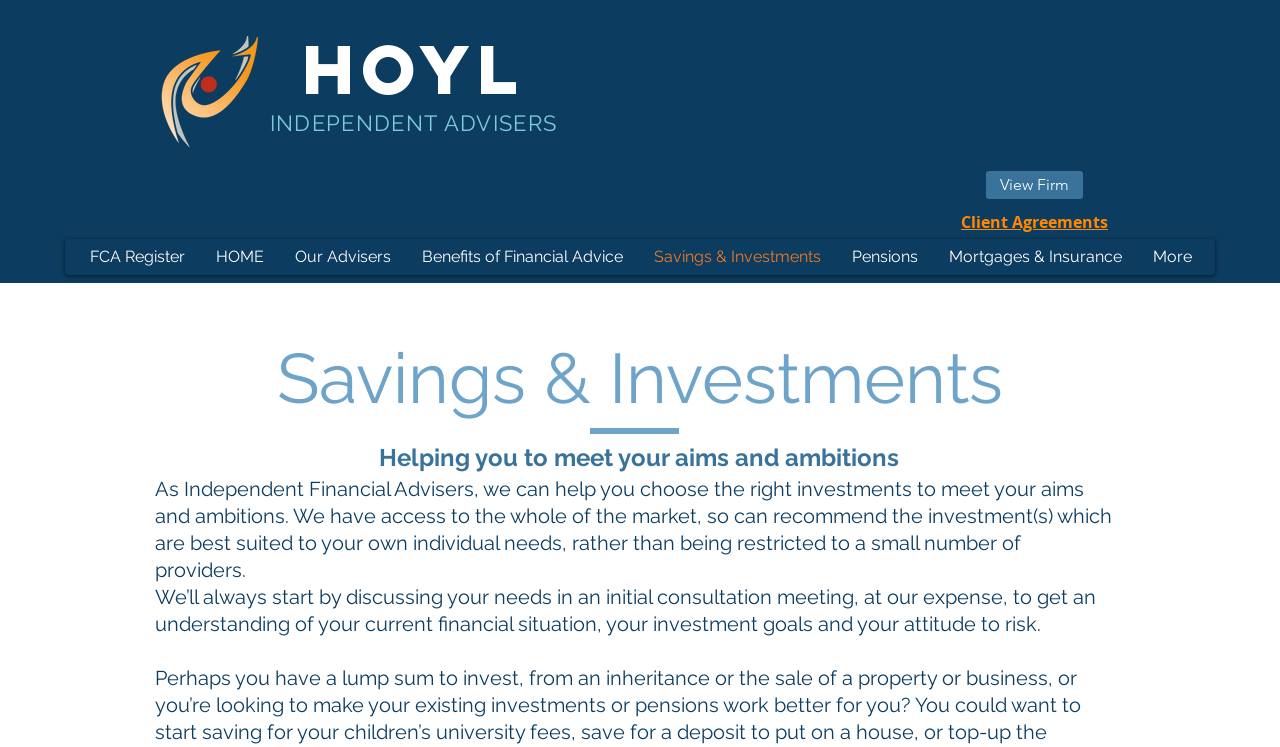Could you locate the bounding box coordinates for the section that should be clicked to accomplish this task: "Navigate to HOME".

[0.156, 0.32, 0.218, 0.368]